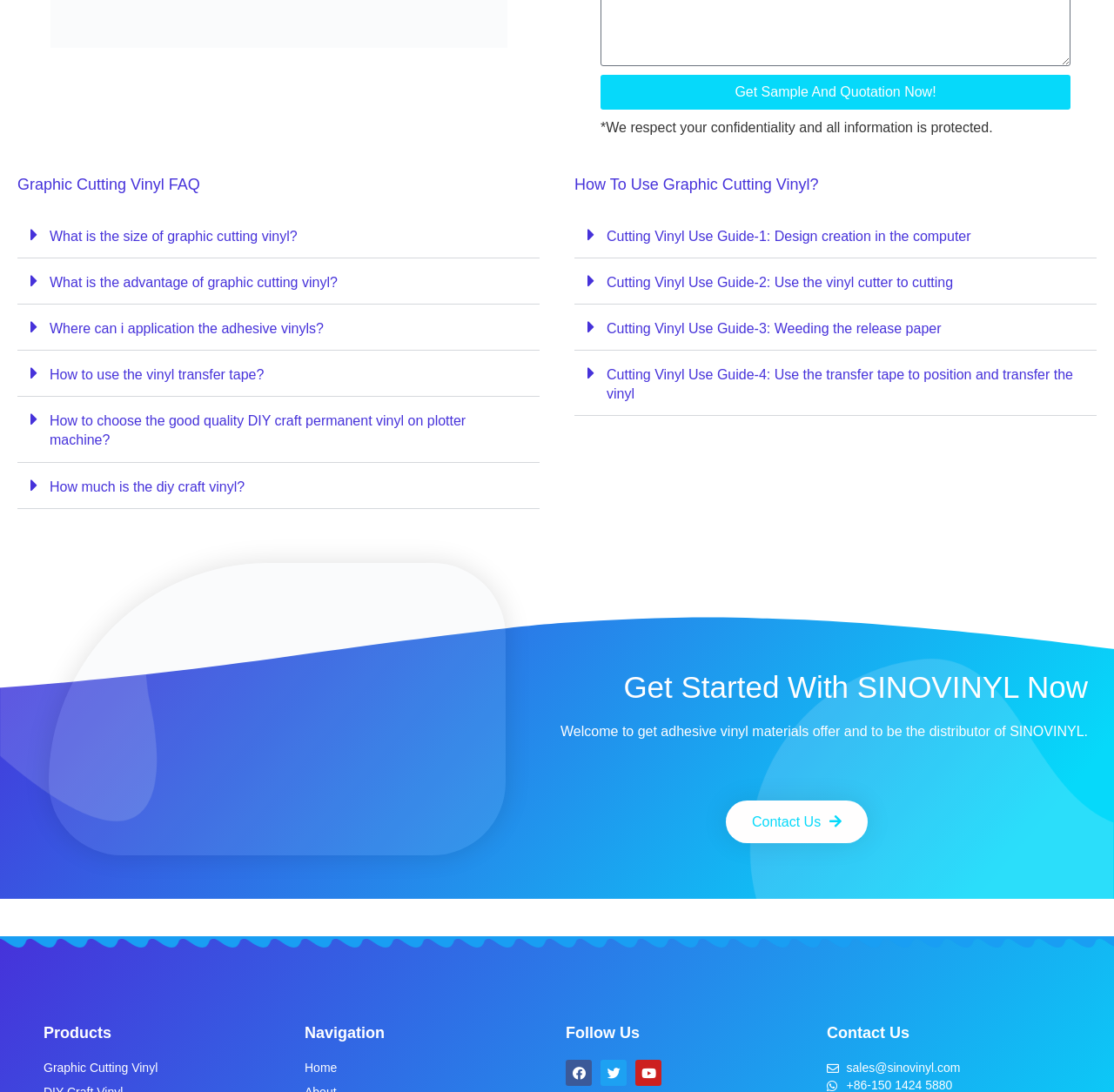Highlight the bounding box coordinates of the region I should click on to meet the following instruction: "Contact us".

[0.652, 0.733, 0.779, 0.772]